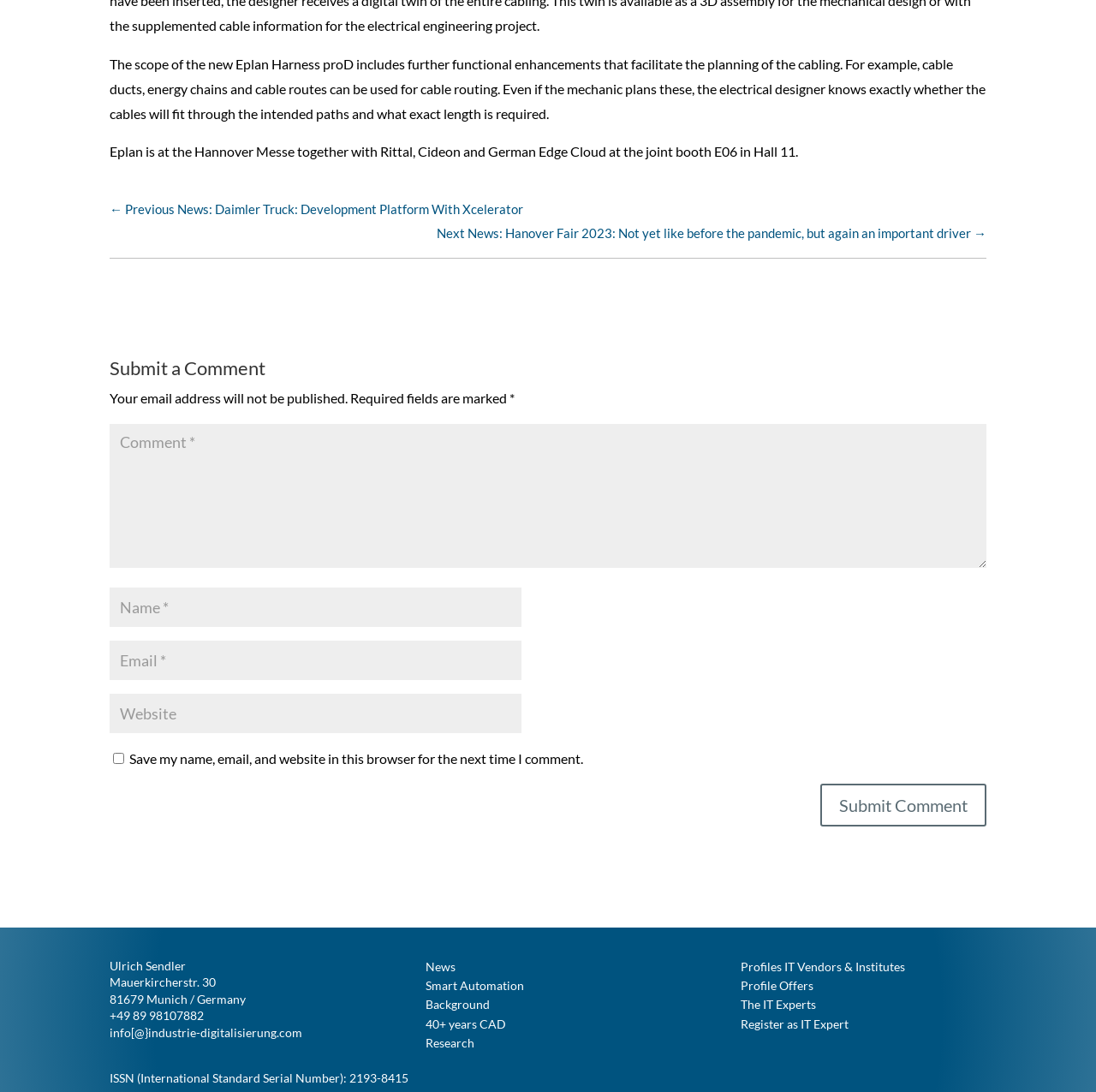Please determine the bounding box coordinates of the clickable area required to carry out the following instruction: "Enter your name". The coordinates must be four float numbers between 0 and 1, represented as [left, top, right, bottom].

[0.1, 0.538, 0.476, 0.574]